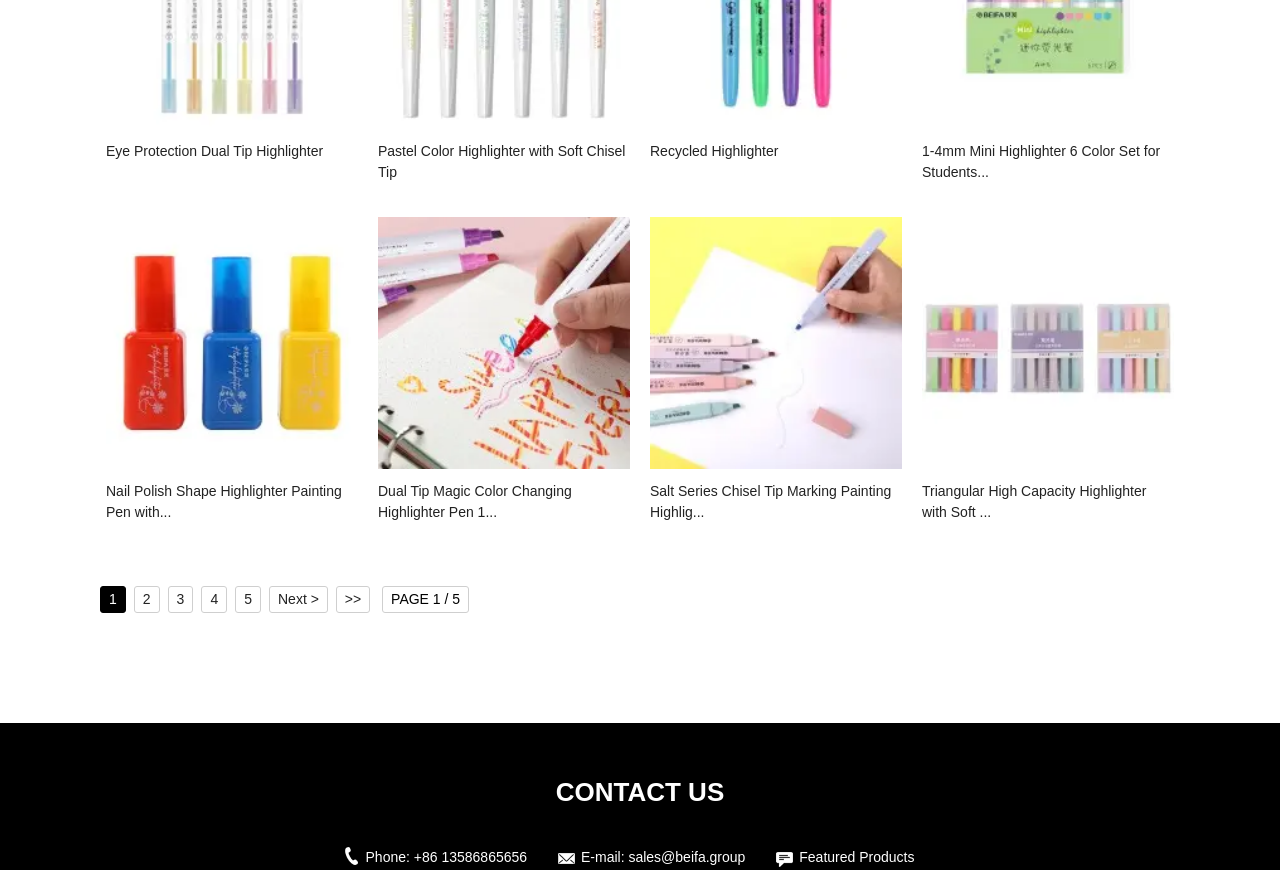Answer the question with a single word or phrase: 
What is the phone number for contact?

+86 13586865656